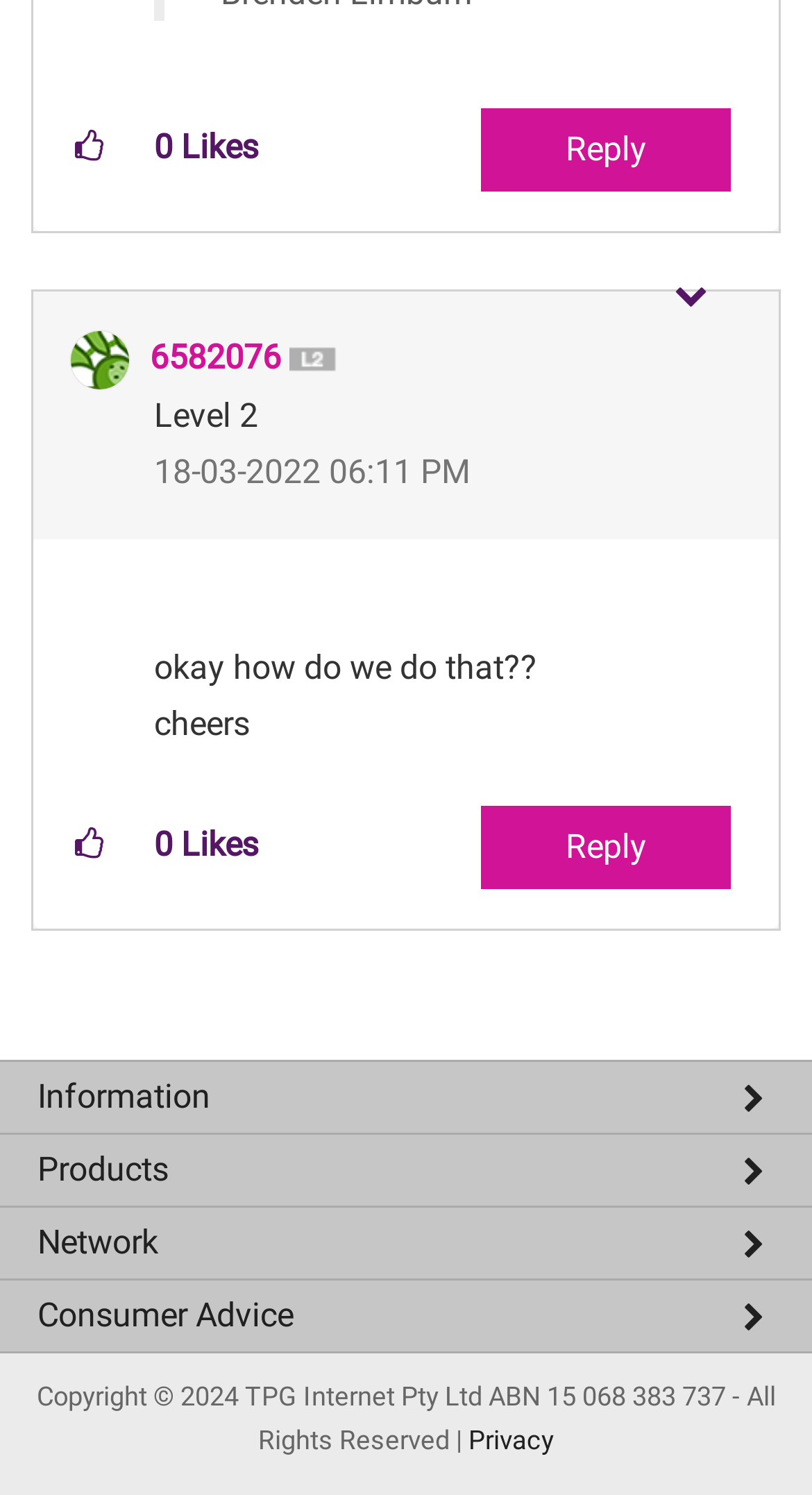Provide the bounding box coordinates for the UI element that is described as: "Home Wireless Broadband".

[0.0, 0.851, 1.0, 0.895]